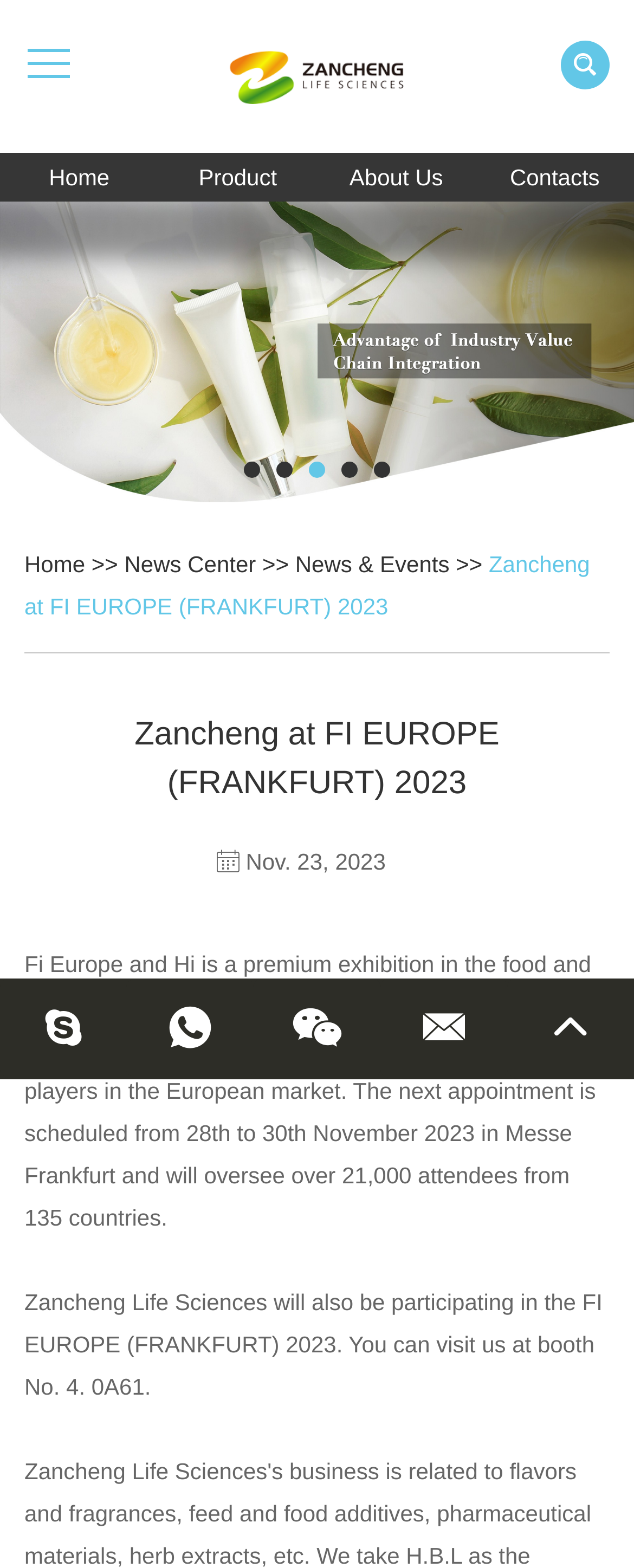Could you locate the bounding box coordinates for the section that should be clicked to accomplish this task: "Go to Home page".

[0.0, 0.097, 0.25, 0.128]